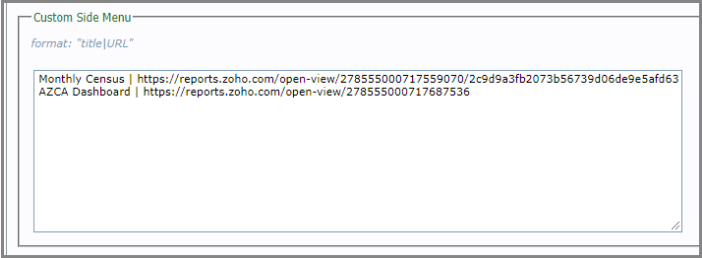Explain the contents of the image with as much detail as possible.

The image illustrates the "Custom Side Menu" configuration interface, where users can input specific links to be displayed in the side menu of the main workspace screen. It highlights the format required for adding links, which is “title | URL.” 

In this particular view, two entries are provided: "Monthly Census" and "AZCA Dashboard," each followed by their respective URLs from the Zoho reporting platform. This setup enables users to easily navigate to these resources directly from the side menu, enhancing workflow efficiency and accessibility. The input area appears organized and user-friendly, allowing for clear visibility of the links being added.